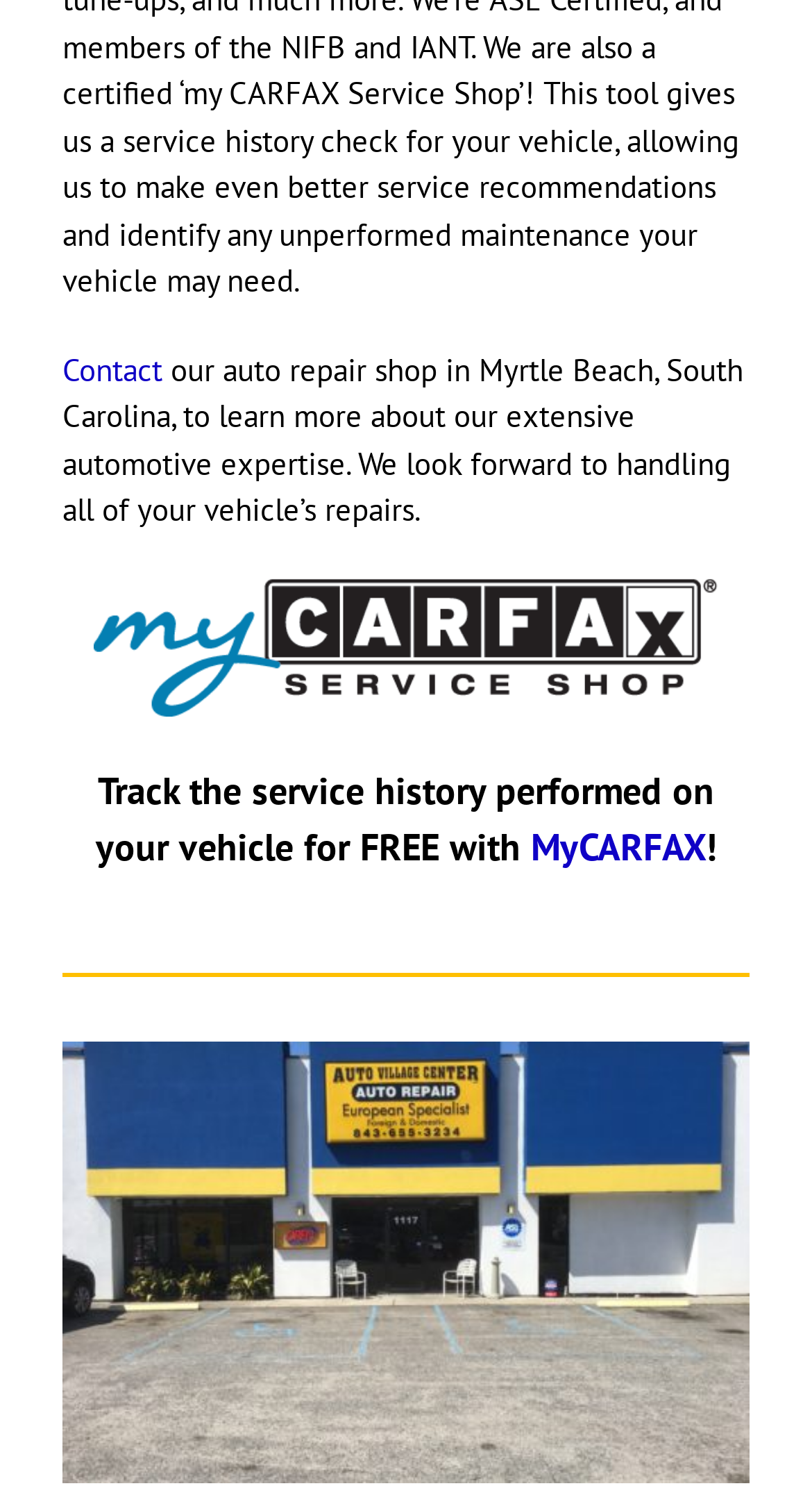Give a concise answer of one word or phrase to the question: 
What is the location of the auto repair shop?

Myrtle Beach, South Carolina